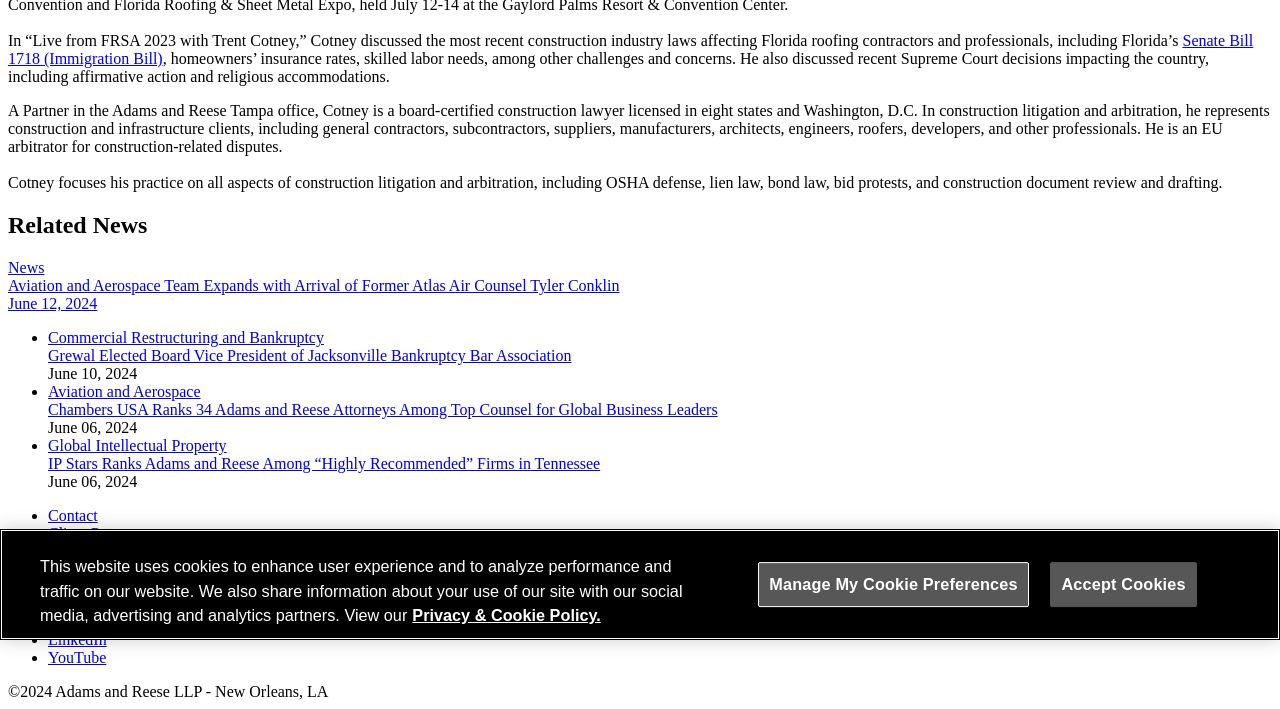Find the bounding box coordinates for the HTML element described in this sentence: "Accept Cookies". Provide the coordinates as four float numbers between 0 and 1, in the format [left, top, right, bottom].

[0.821, 0.793, 0.935, 0.857]